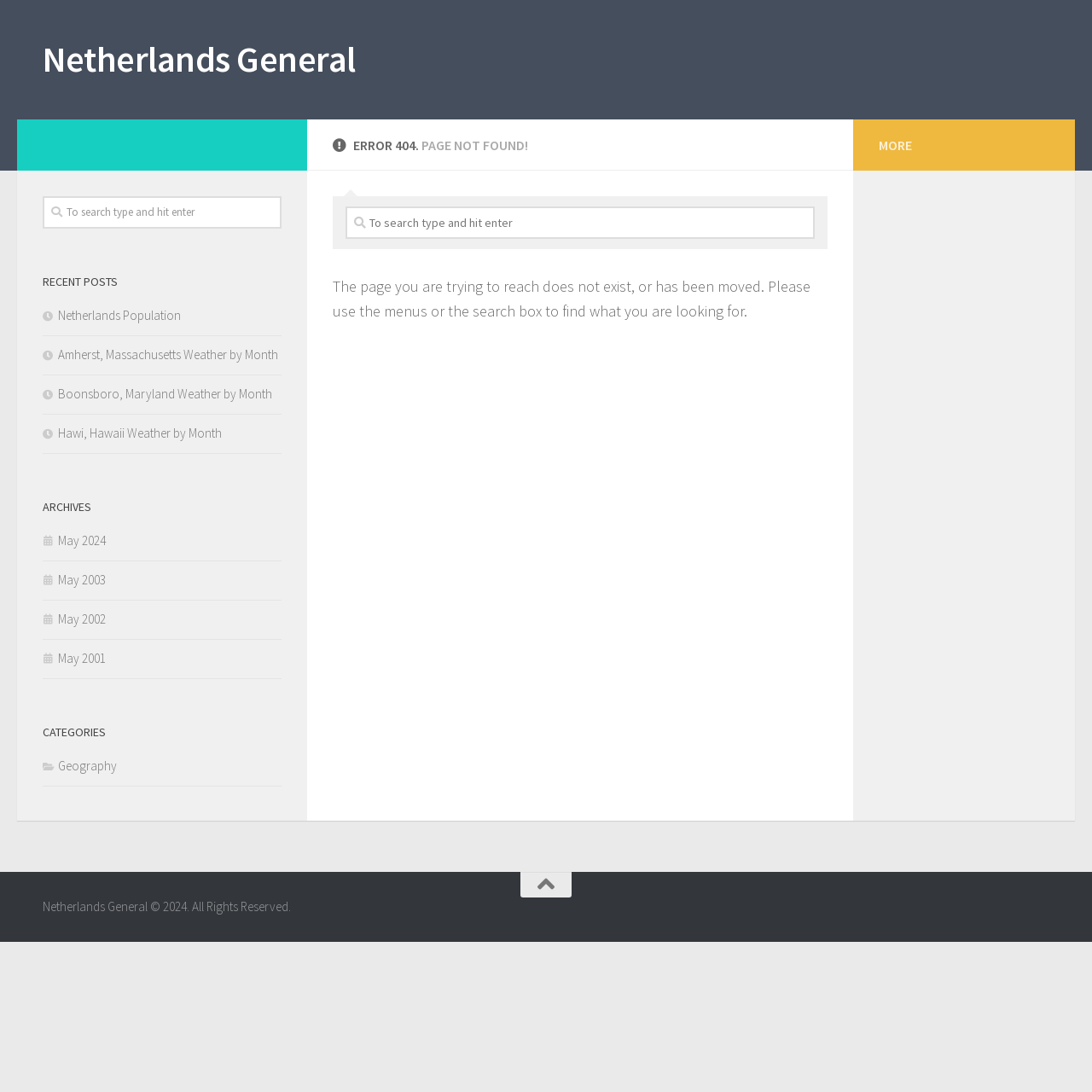Please identify the bounding box coordinates of the element I should click to complete this instruction: 'Contact the Koch Institute Public Galleries'. The coordinates should be given as four float numbers between 0 and 1, like this: [left, top, right, bottom].

None